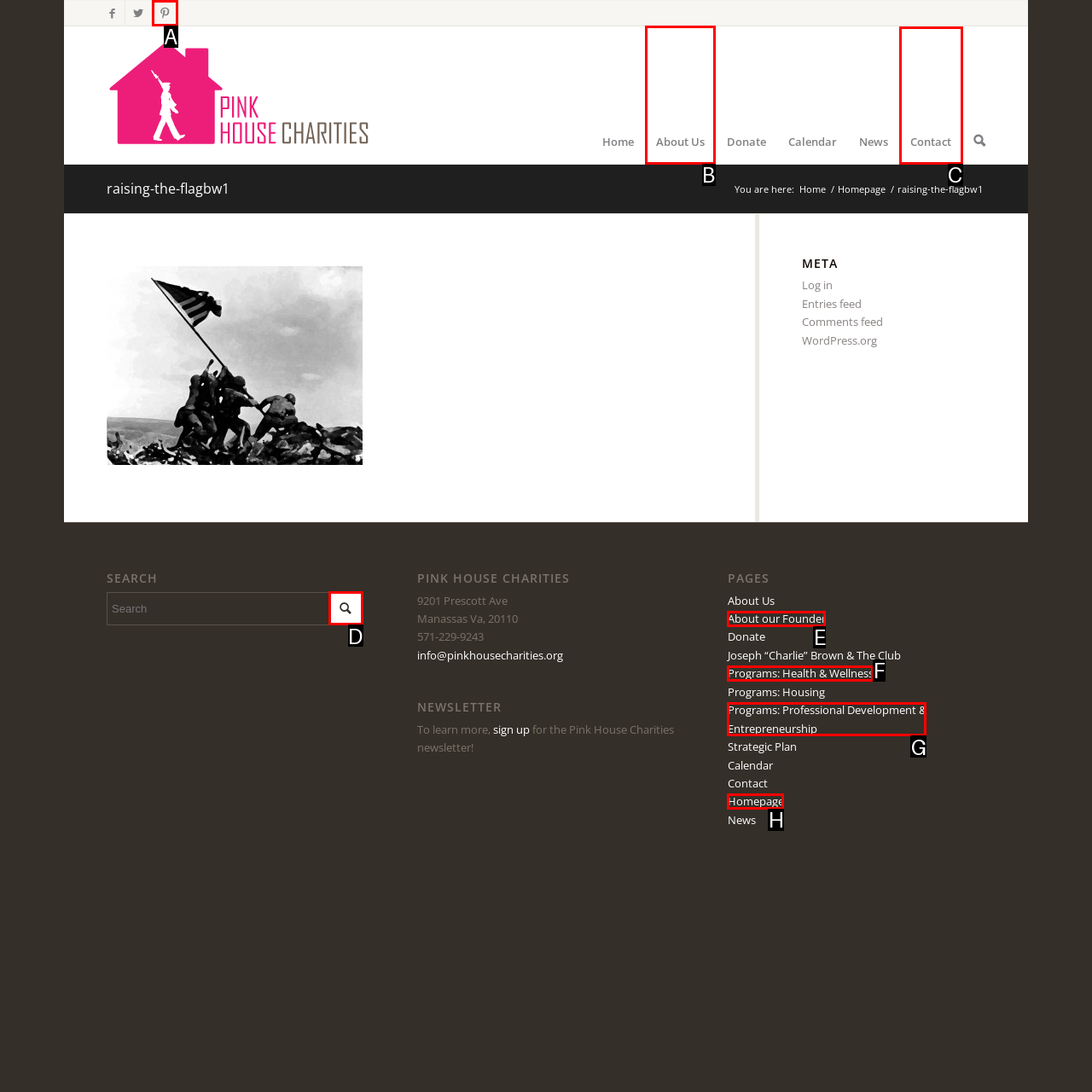Which HTML element should be clicked to perform the following task: Visit the About Us page
Reply with the letter of the appropriate option.

B